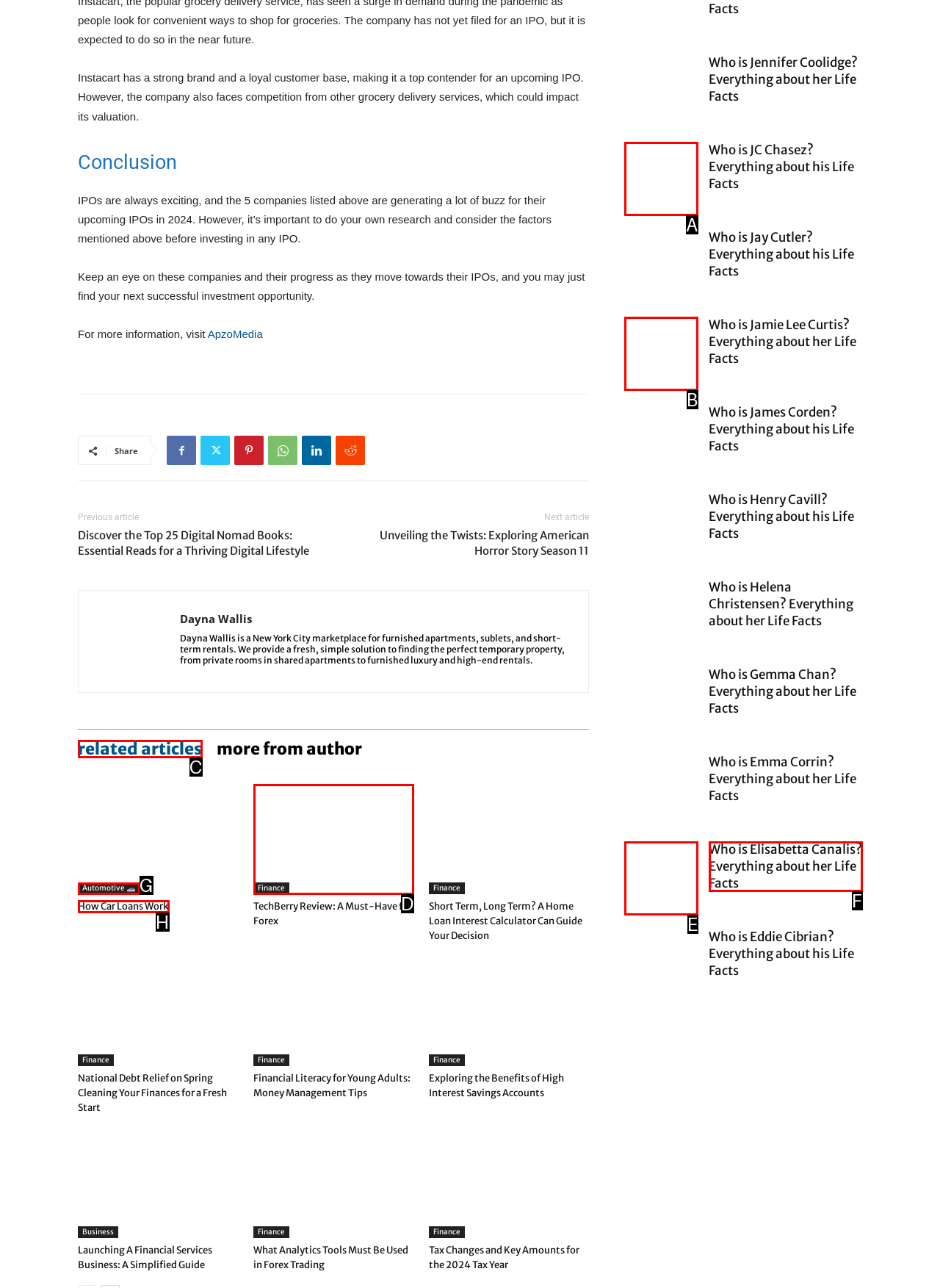Select the HTML element that matches the description: Terms & Conditions. Provide the letter of the chosen option as your answer.

None